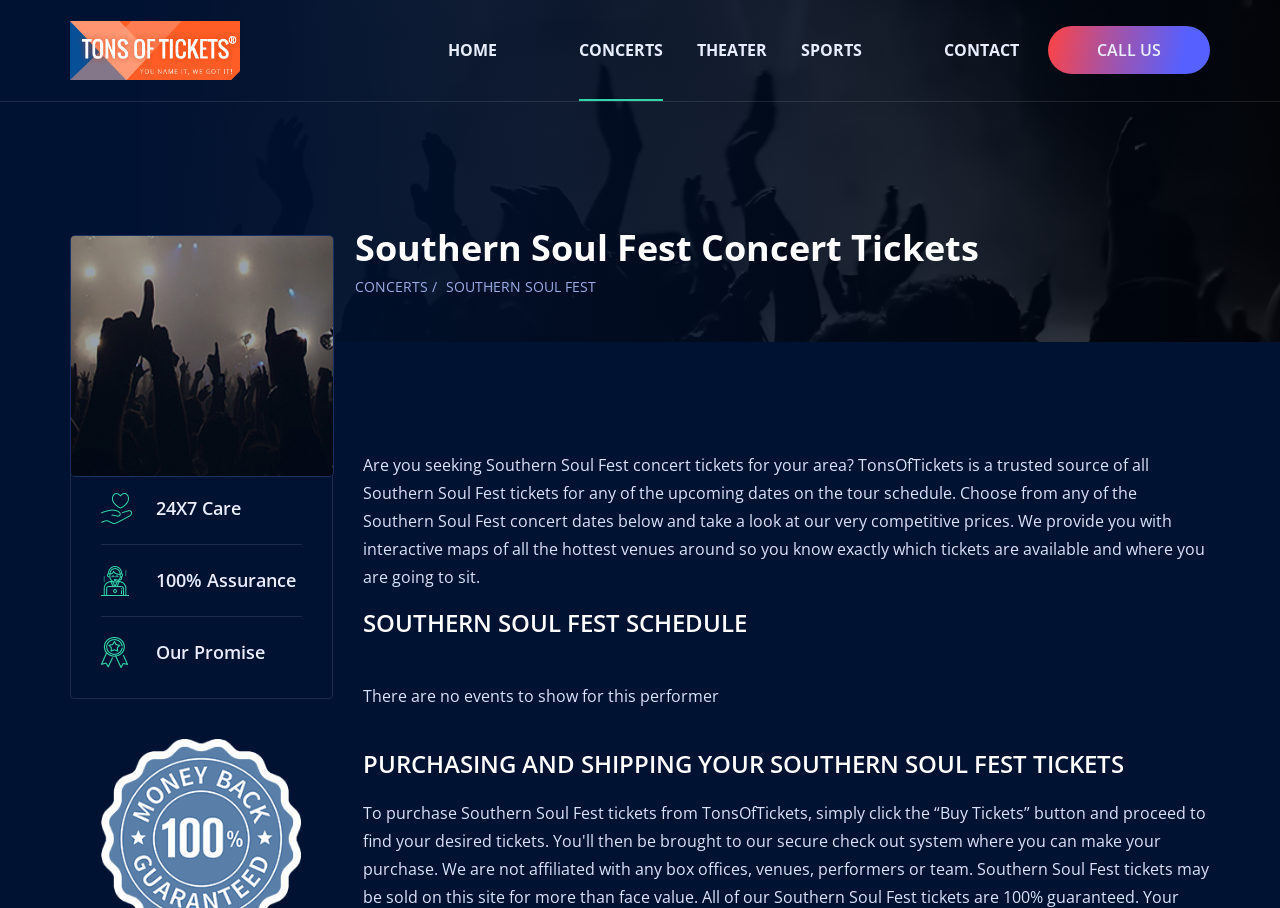Respond to the question with just a single word or phrase: 
What is the message when there are no events to show?

There are no events to show for this performer